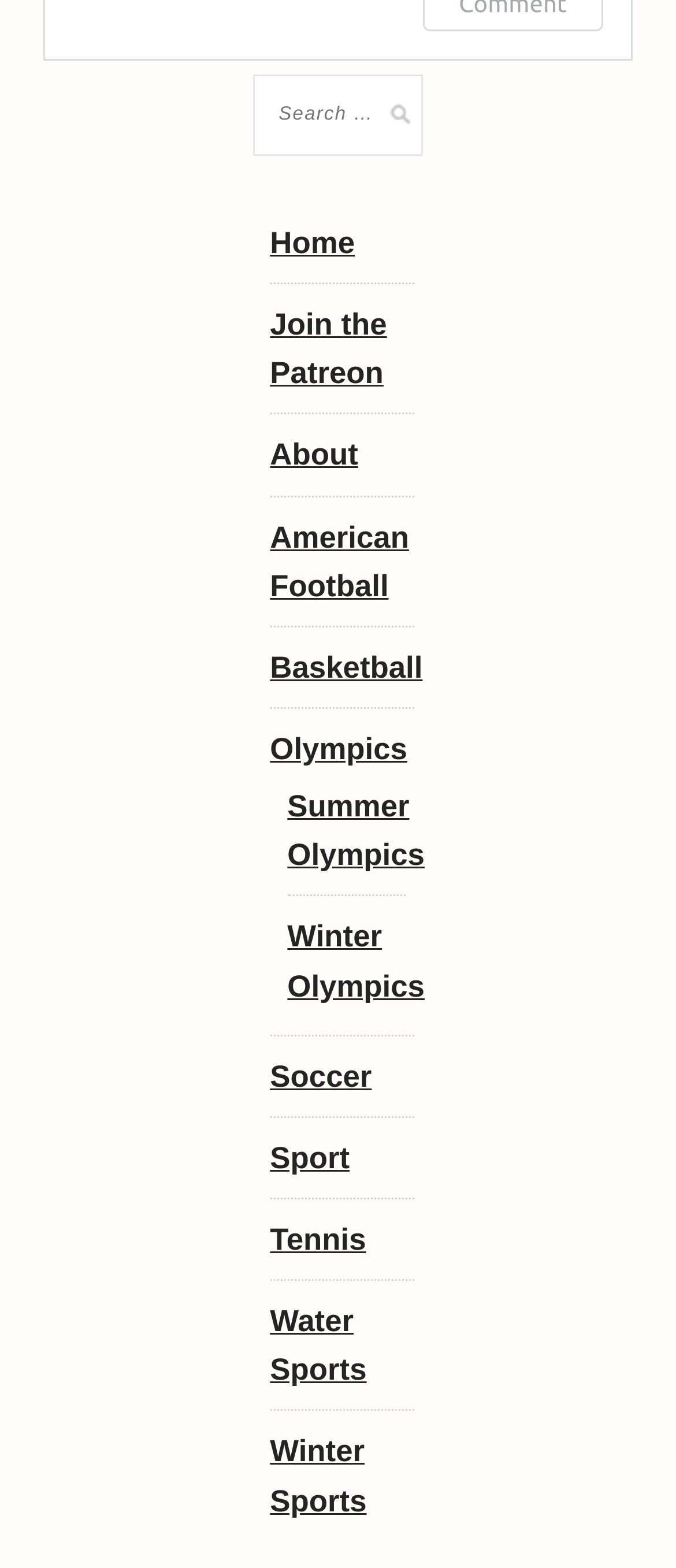Locate the bounding box coordinates of the area that needs to be clicked to fulfill the following instruction: "search for something". The coordinates should be in the format of four float numbers between 0 and 1, namely [left, top, right, bottom].

[0.374, 0.048, 0.626, 0.11]